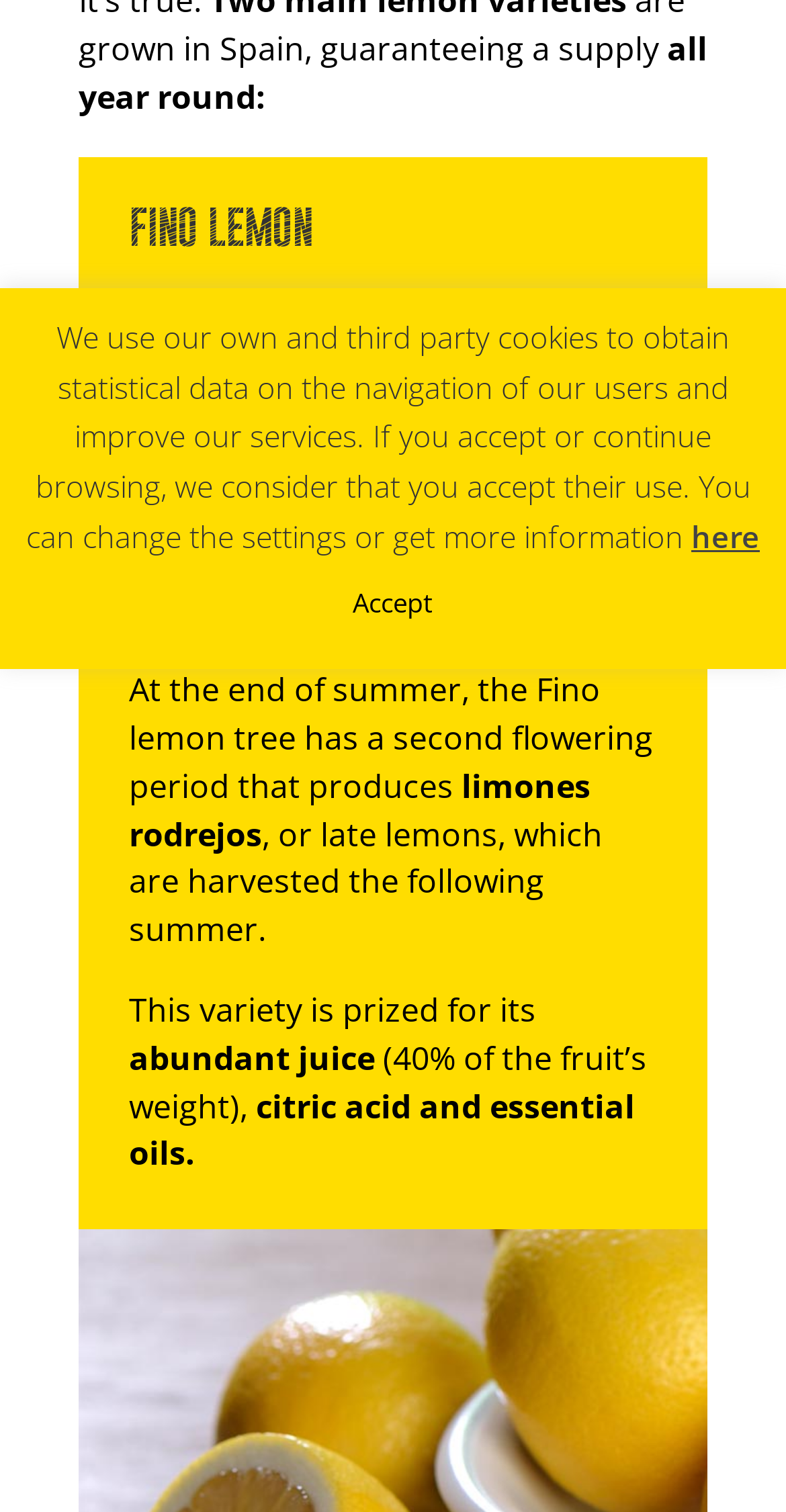Calculate the bounding box coordinates of the UI element given the description: "here".

[0.879, 0.34, 0.967, 0.372]